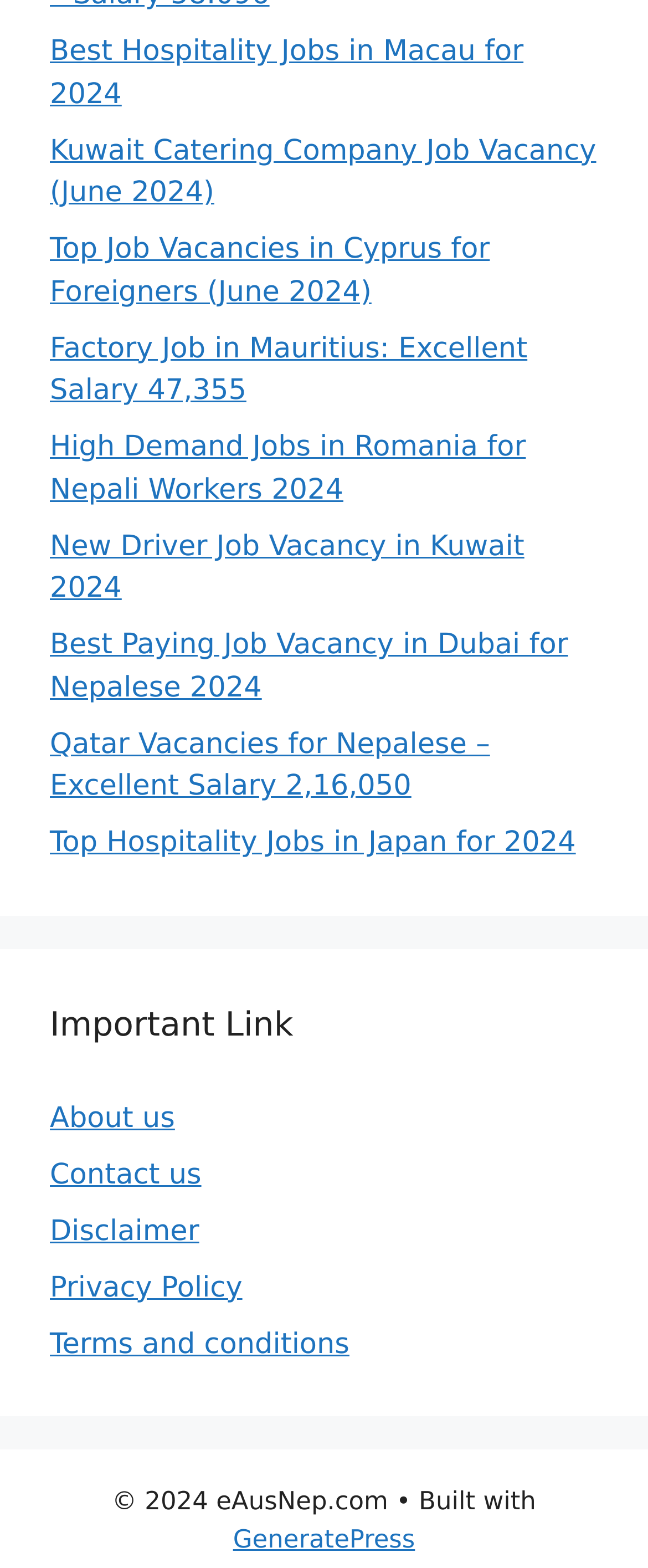Locate the bounding box coordinates of the element's region that should be clicked to carry out the following instruction: "Browse best hospitality jobs in Macau for 2024". The coordinates need to be four float numbers between 0 and 1, i.e., [left, top, right, bottom].

[0.077, 0.023, 0.808, 0.071]